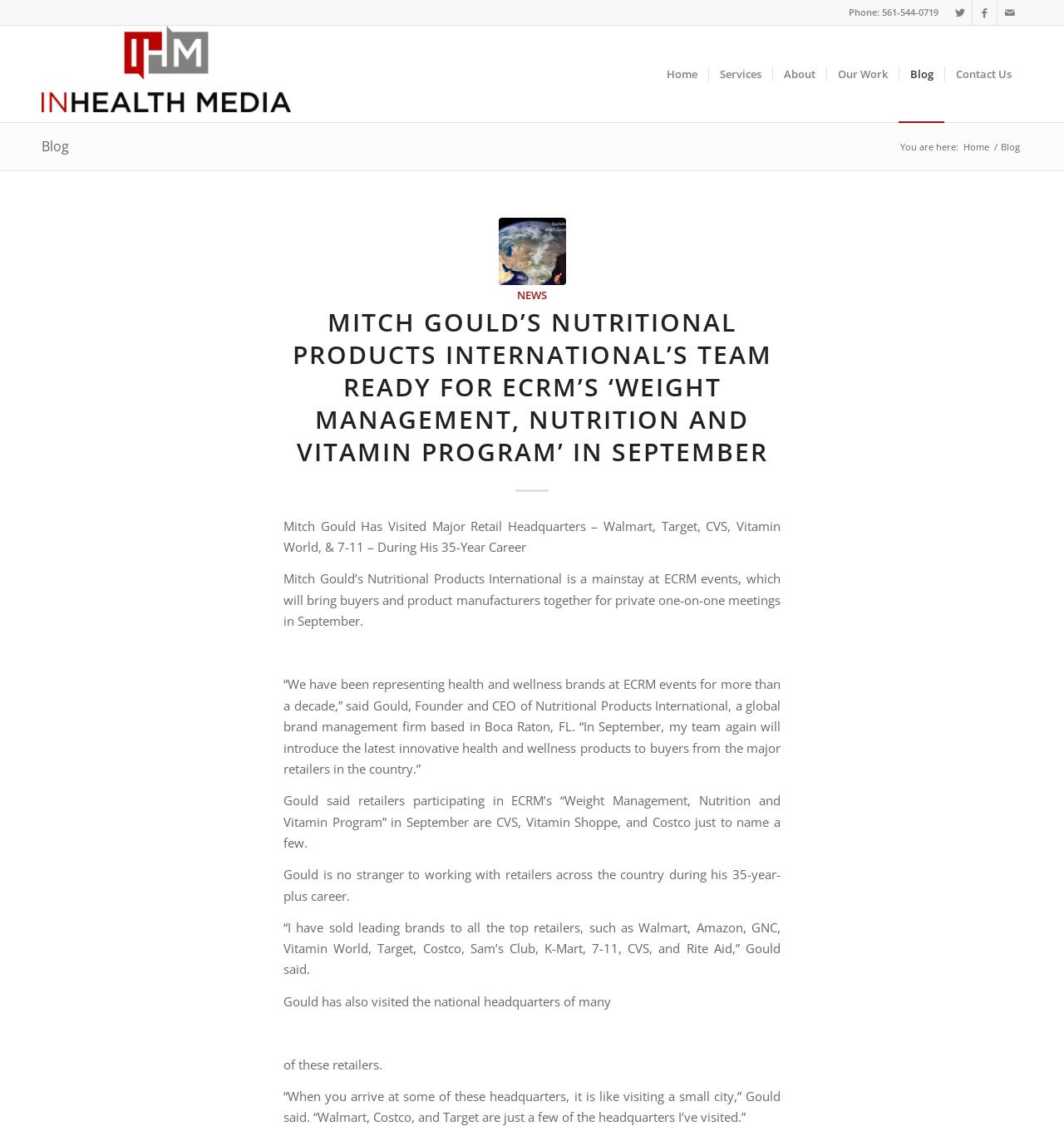Look at the image and write a detailed answer to the question: 
What is the phone number of InHealth Media?

I found the phone number by looking at the top section of the webpage, where I saw a 'Phone:' label followed by a link with the phone number '561-544-0719'.